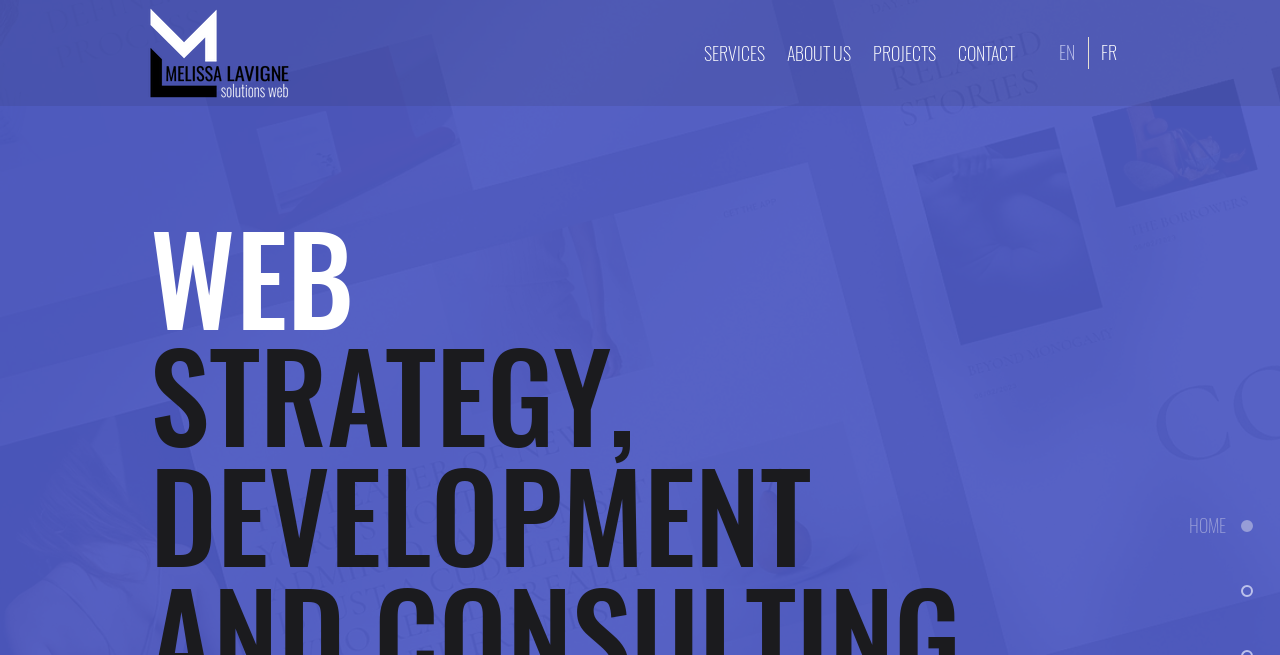Describe all visible elements and their arrangement on the webpage.

The webpage is titled "HOME | ML Solutions Web" and features a logo at the top left corner, which is an image of "MelissaLavigne_SolutionsWeb_Logo_Full_Re". 

Below the logo, there is a navigation menu labeled "Site" that spans across the top of the page, containing four links: "SERVICES", "ABOUT US", "PROJECTS", and "CONTACT", arranged from left to right.

To the right of the navigation menu, there is a language selector with two buttons, "English" and "French", allowing users to switch between languages. The currently selected language is English, indicated by the "EN" text.

On the lower half of the page, there are three headings arranged vertically. The top heading reads "WEB", followed by "STRATEGY," and then "DEVELOPMENT". These headings appear to be main sections or categories of the webpage.

There are also two links, "HOME" and "SERVICES", located at the bottom right corner of the page, each accompanied by an image.